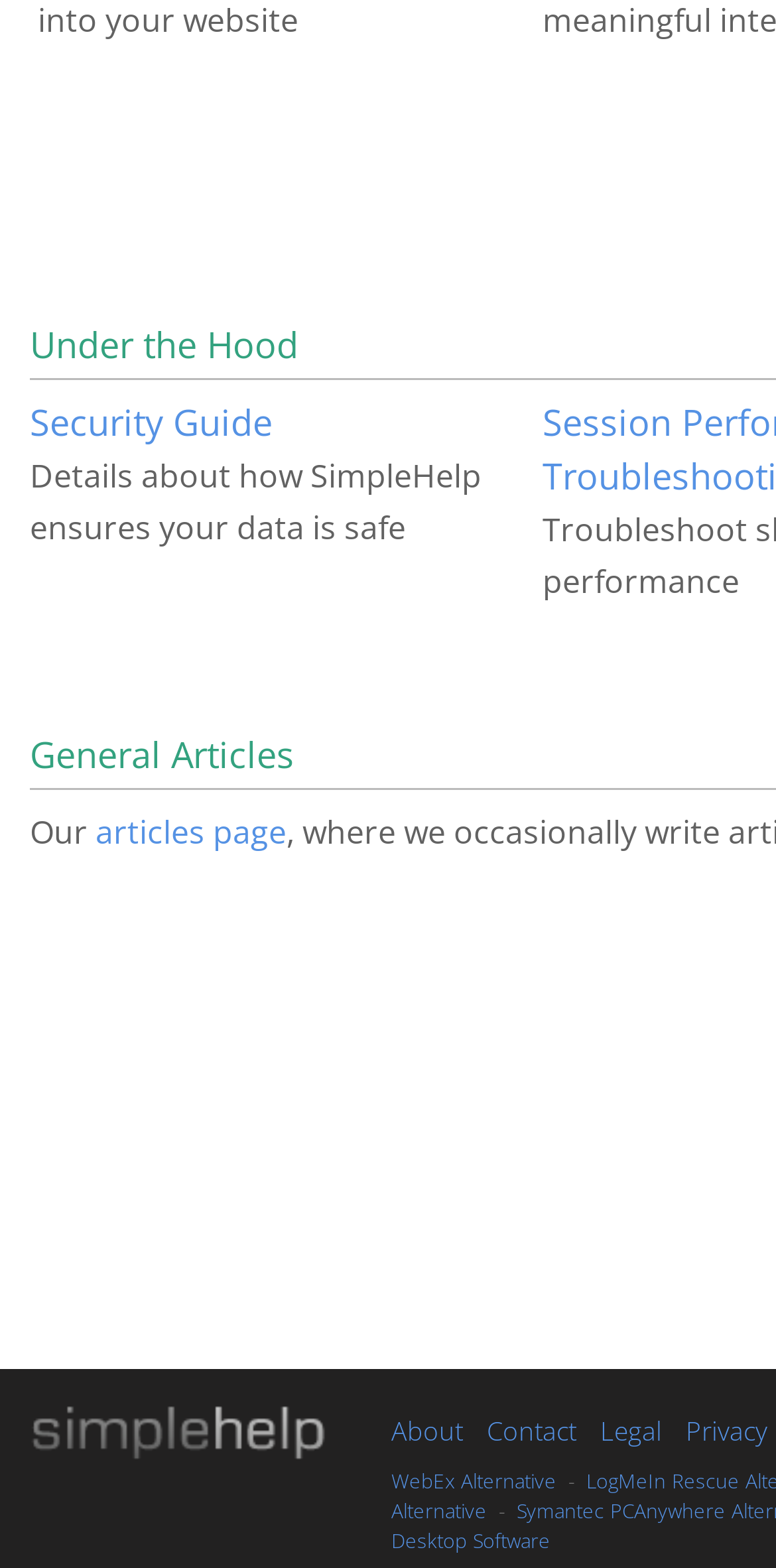Determine the bounding box coordinates of the UI element described below. Use the format (top-left x, top-left y, bottom-right x, bottom-right y) with floating point numbers between 0 and 1: Contact

[0.628, 0.901, 0.743, 0.924]